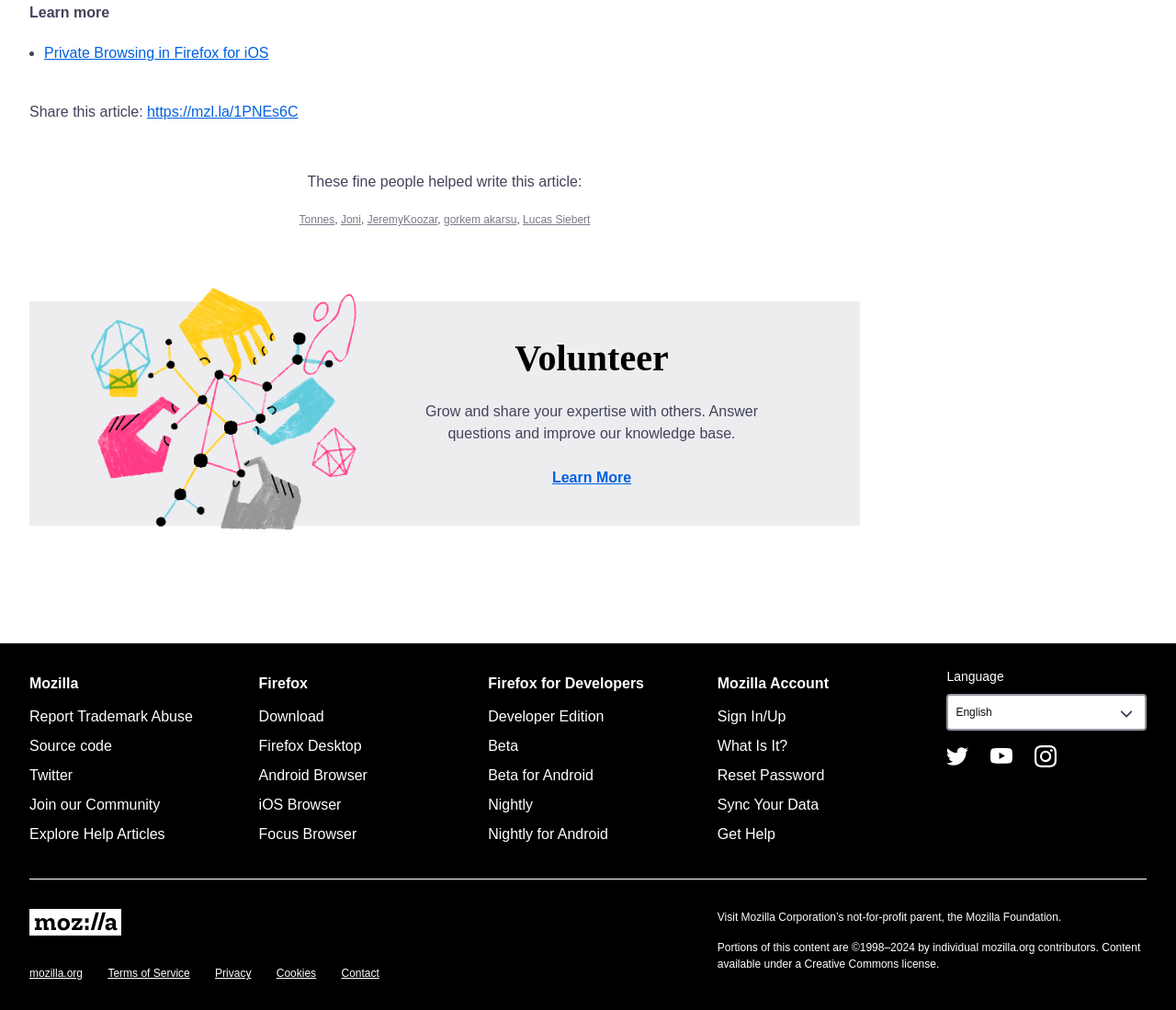Specify the bounding box coordinates of the region I need to click to perform the following instruction: "Sign In/Up to Mozilla Account". The coordinates must be four float numbers in the range of 0 to 1, i.e., [left, top, right, bottom].

[0.61, 0.702, 0.668, 0.717]